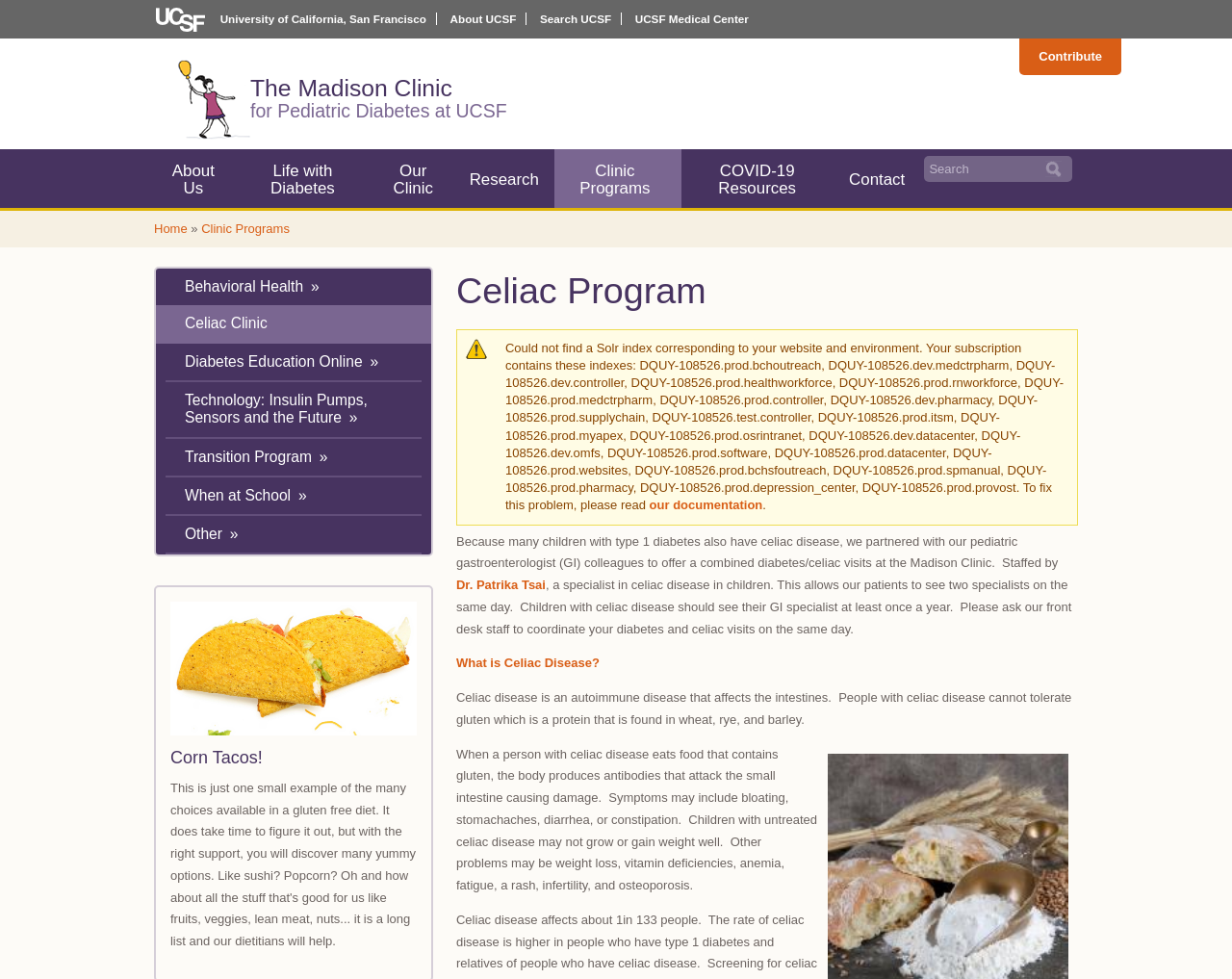Find the bounding box coordinates for the HTML element specified by: "Diabetes Education Online".

[0.134, 0.351, 0.342, 0.391]